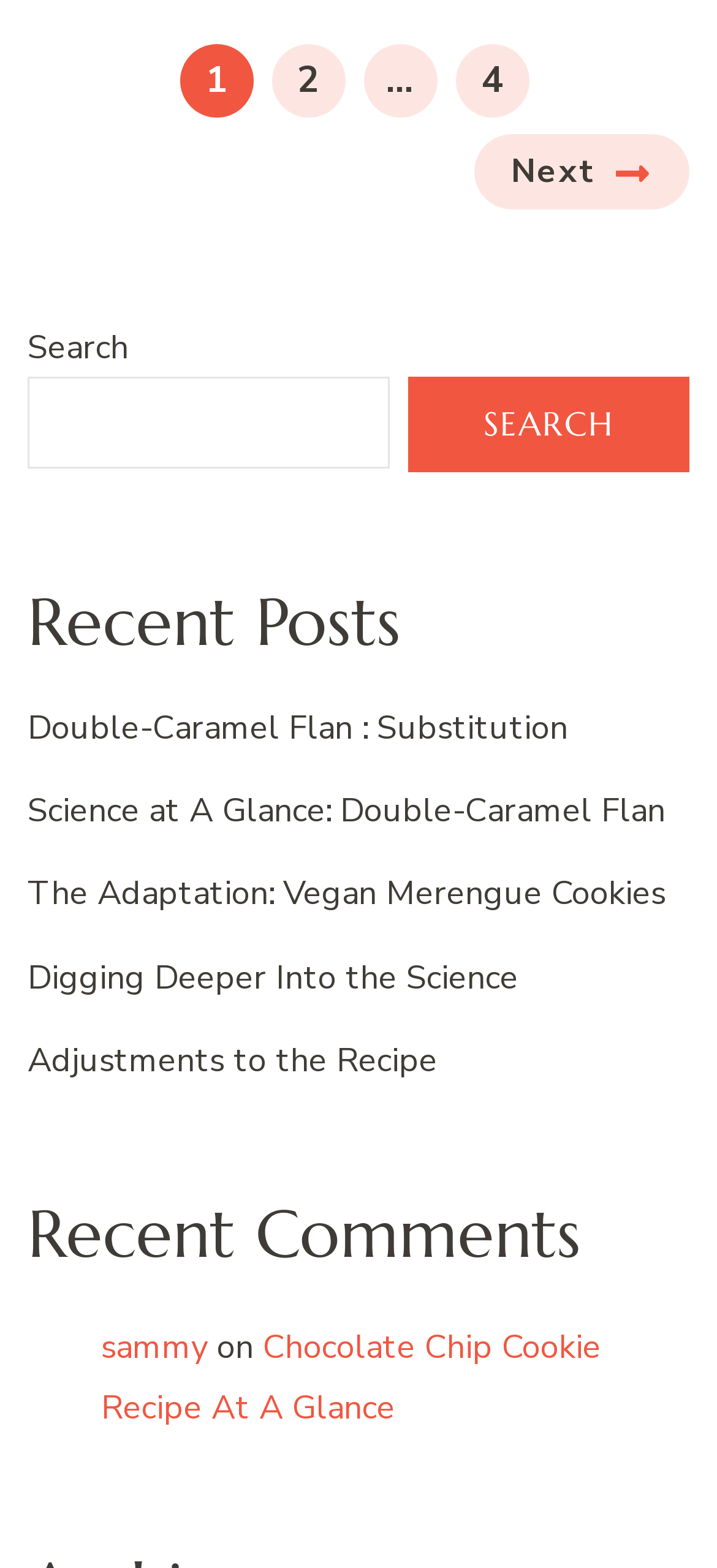From the given element description: "Adjustments to the Recipe", find the bounding box for the UI element. Provide the coordinates as four float numbers between 0 and 1, in the order [left, top, right, bottom].

[0.038, 0.662, 0.61, 0.69]